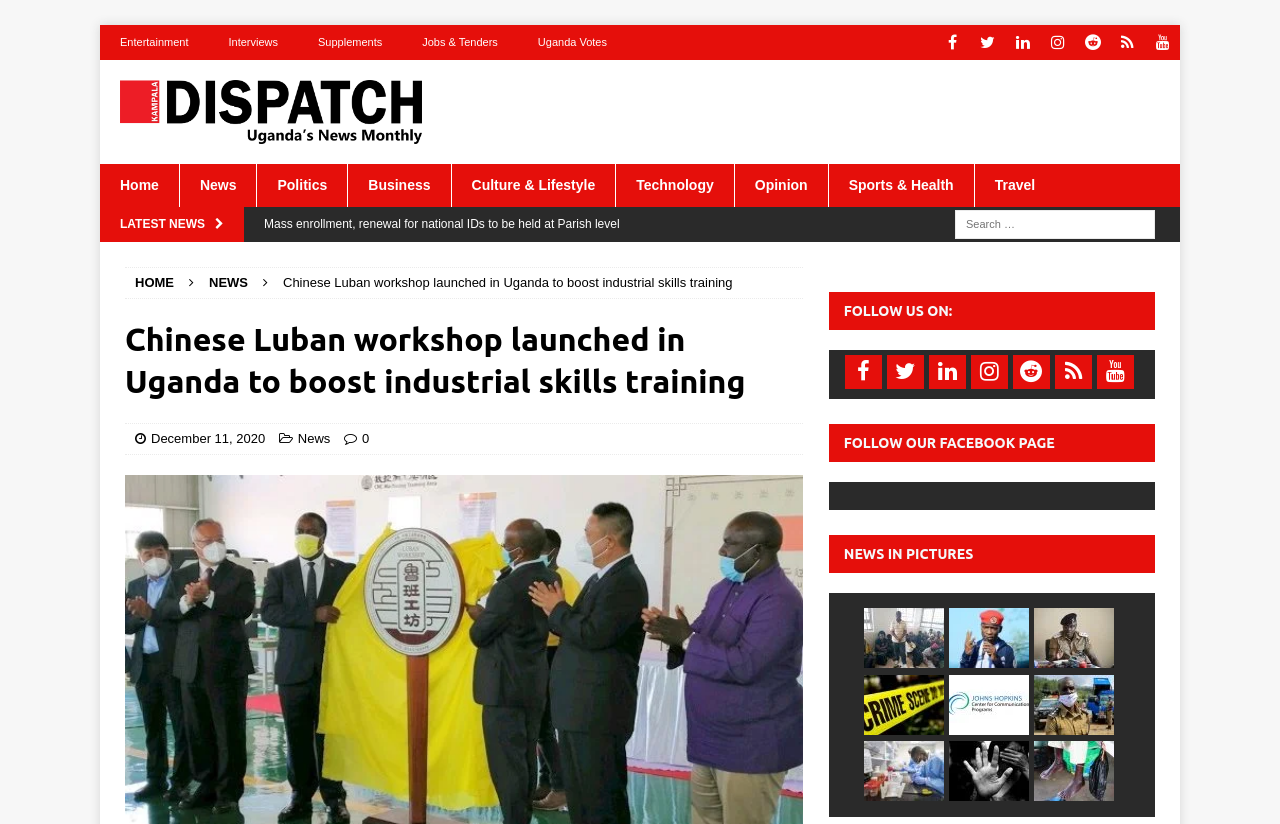What can you do with the search bar?
Could you answer the question in a detailed manner, providing as much information as possible?

I can tell you can search for news with the search bar because it is labeled as 'Search for:' and it is located at the top right corner of the page, which is a common location for search bars on news websites.